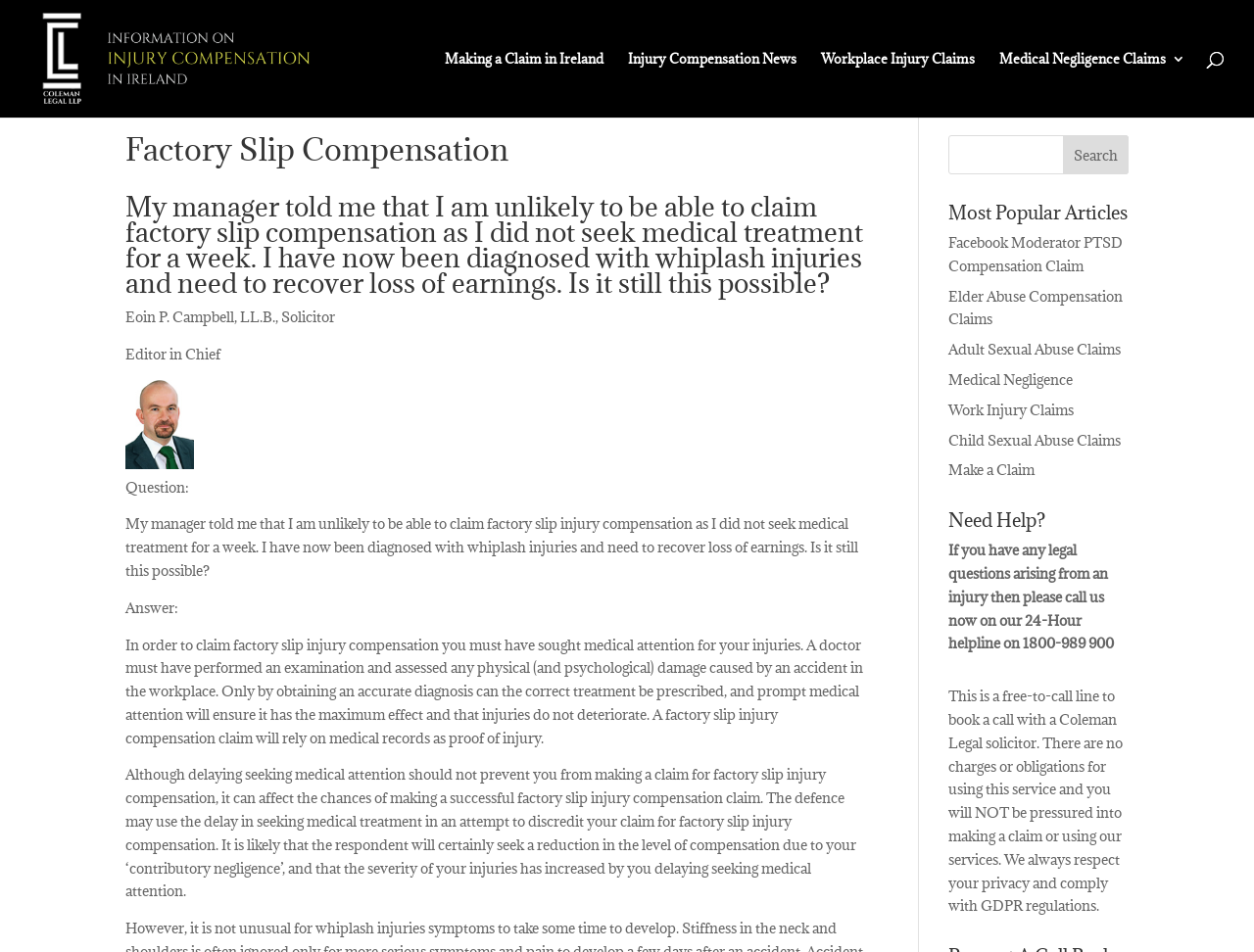Please provide a comprehensive answer to the question based on the screenshot: How many popular articles are listed on this webpage?

The webpage has a section titled 'Most Popular Articles' which lists six links to different articles, including 'Facebook Moderator PTSD Compensation Claim', 'Elder Abuse Compensation Claims', and others.